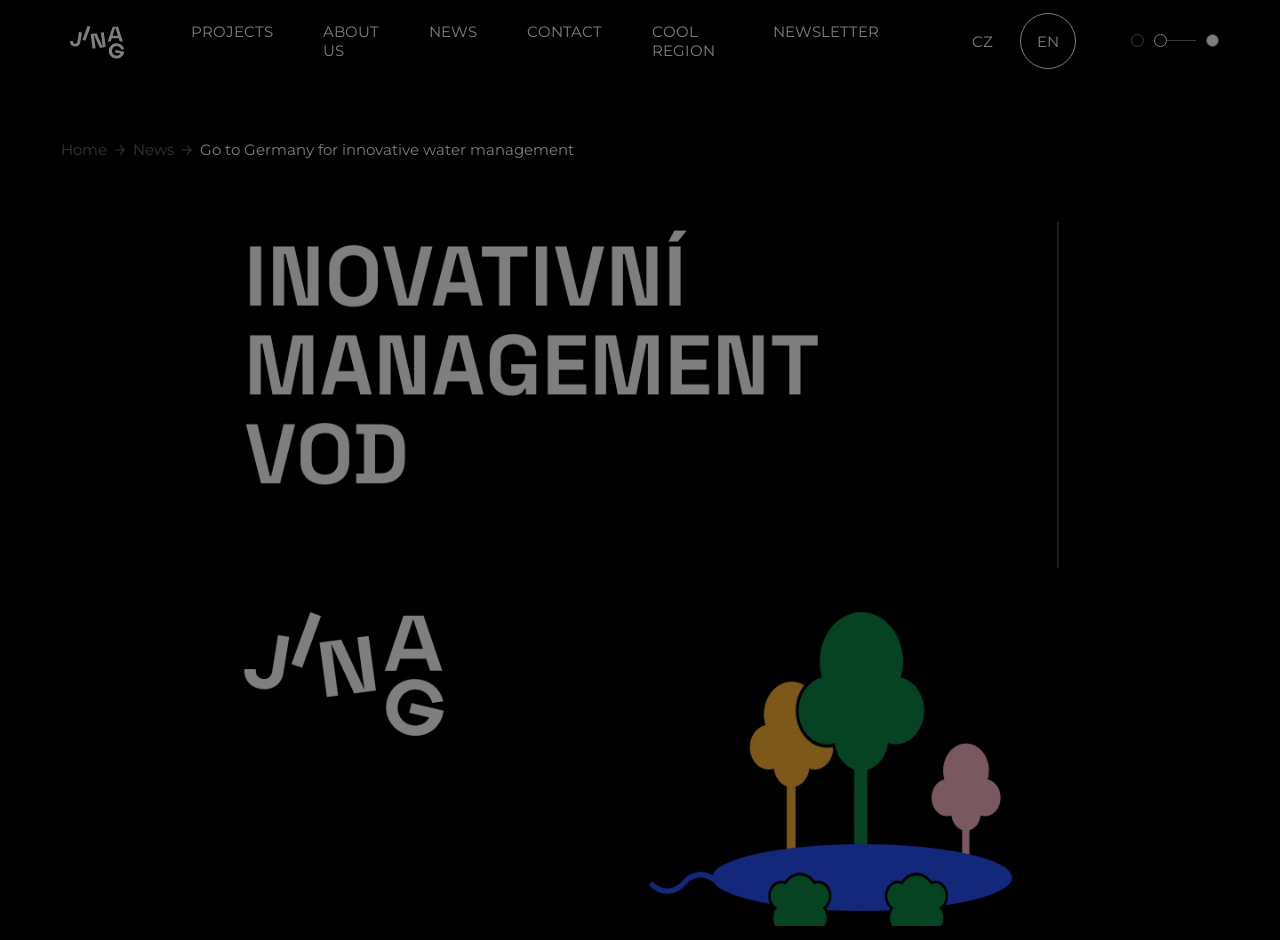From the element description: "Newsletter", extract the bounding box coordinates of the UI element. The coordinates should be expressed as four float numbers between 0 and 1, in the order [left, top, right, bottom].

[0.604, 0.023, 0.687, 0.044]